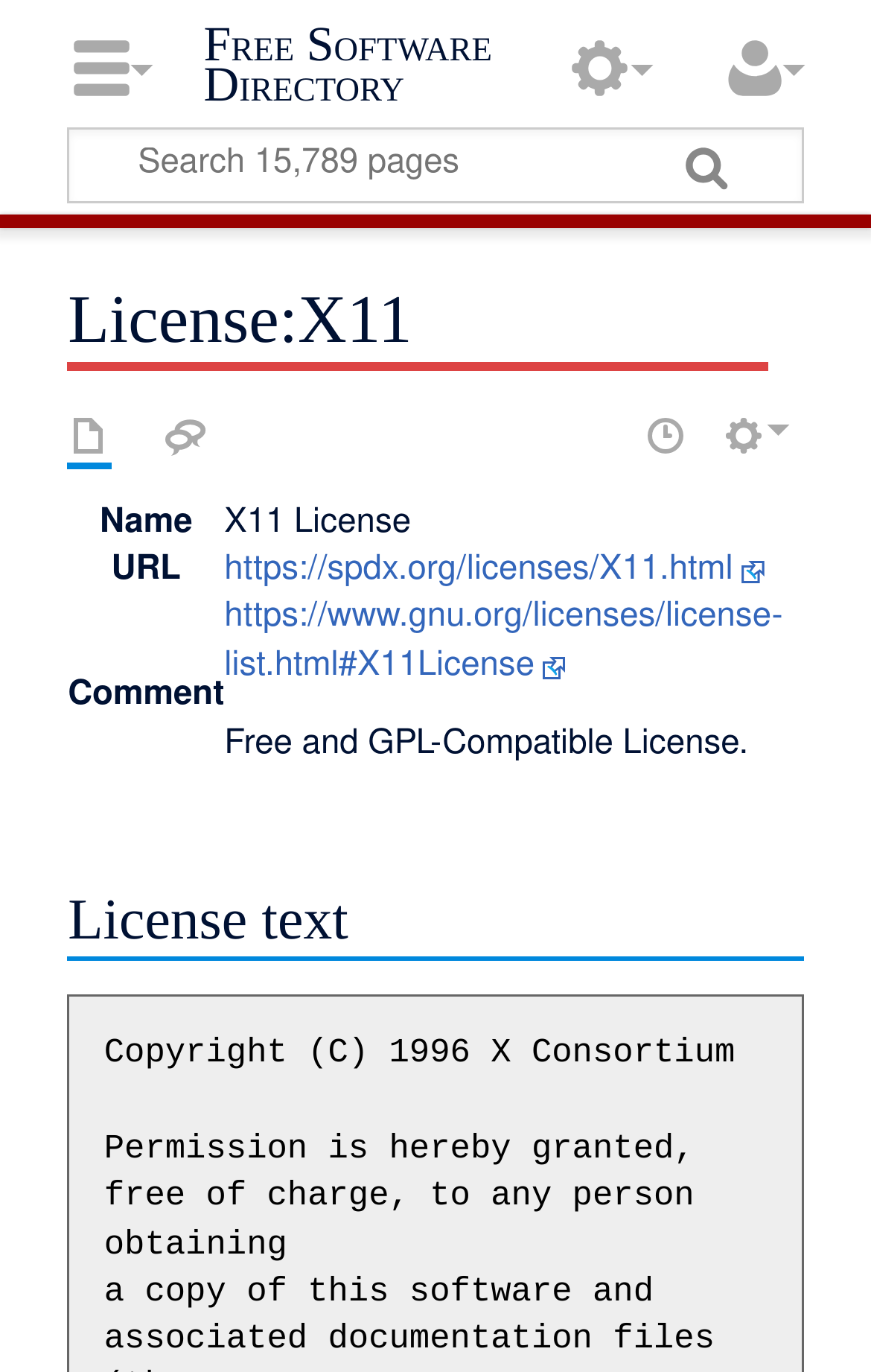What is the URL associated with the X11 License?
Make sure to answer the question with a detailed and comprehensive explanation.

I found the answer by looking at the table with the heading 'URL' and the corresponding gridcell containing the link with the URL 'https://spdx.org/licenses/X11.html'.